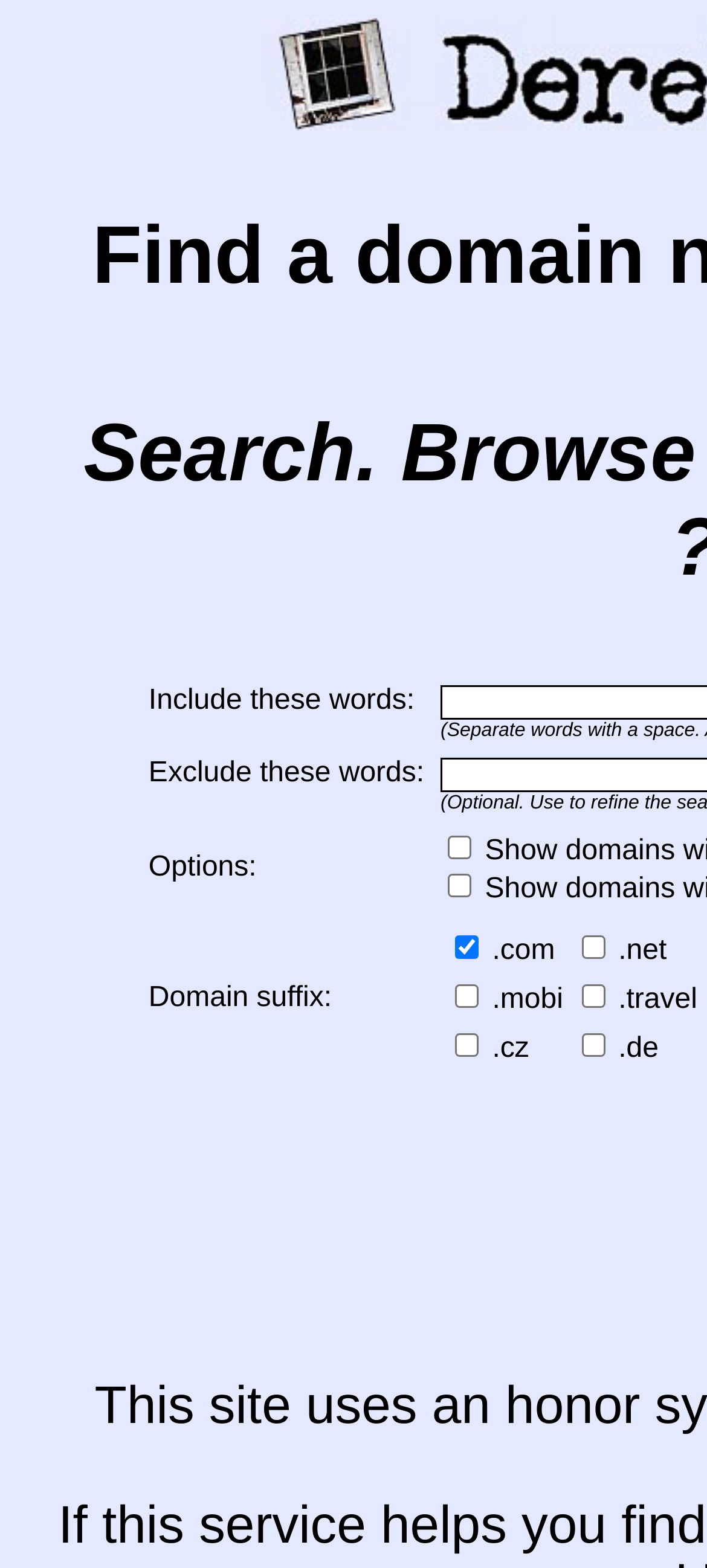Locate the primary headline on the webpage and provide its text.

Find a domain name someone else didn't want.